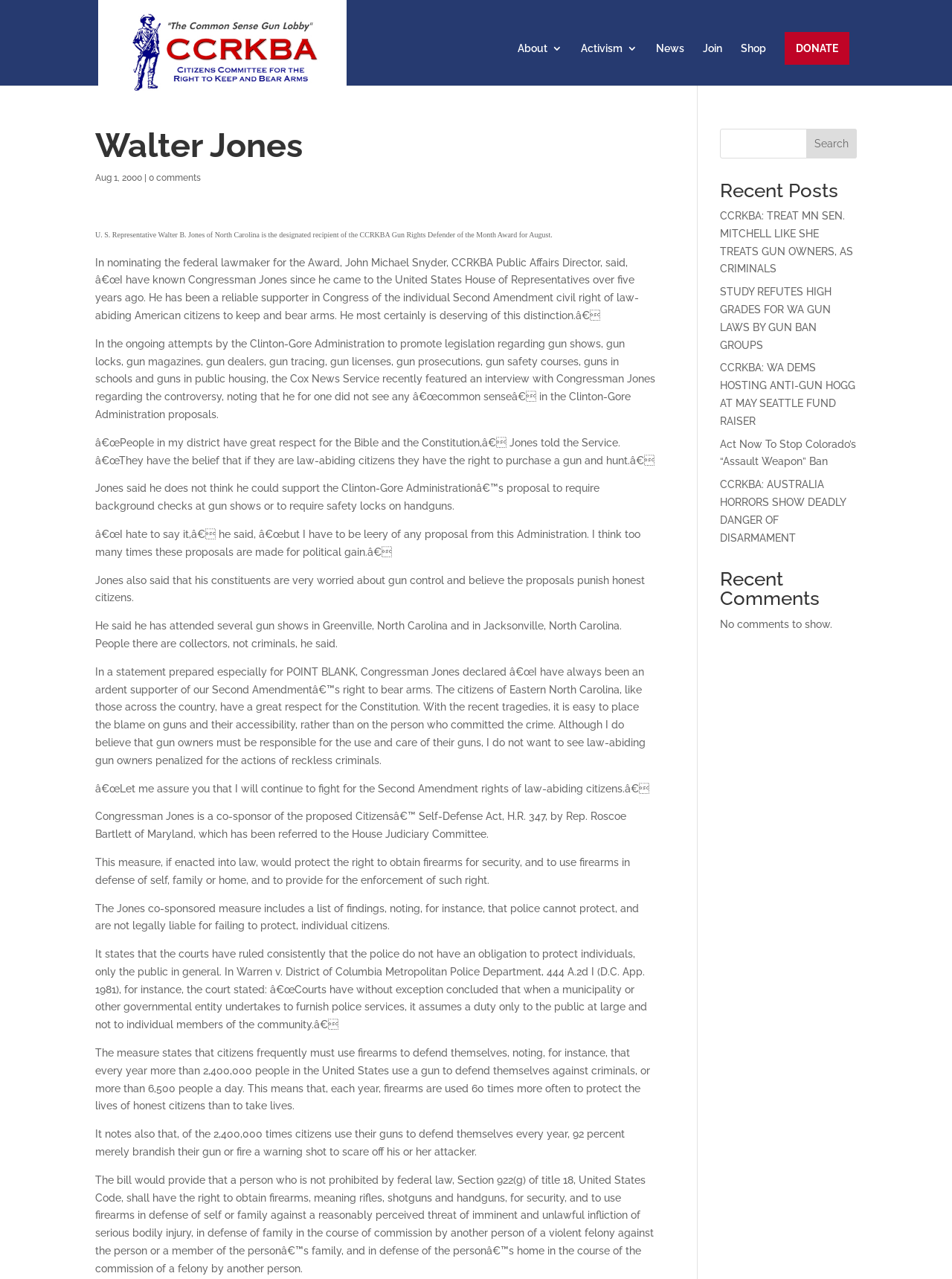Identify the bounding box coordinates of the region I need to click to complete this instruction: "Click the 'CCRKBA: TREAT MN SEN. MITCHELL LIKE SHE TREATS GUN OWNERS, AS CRIMINALS' link".

[0.756, 0.164, 0.896, 0.215]